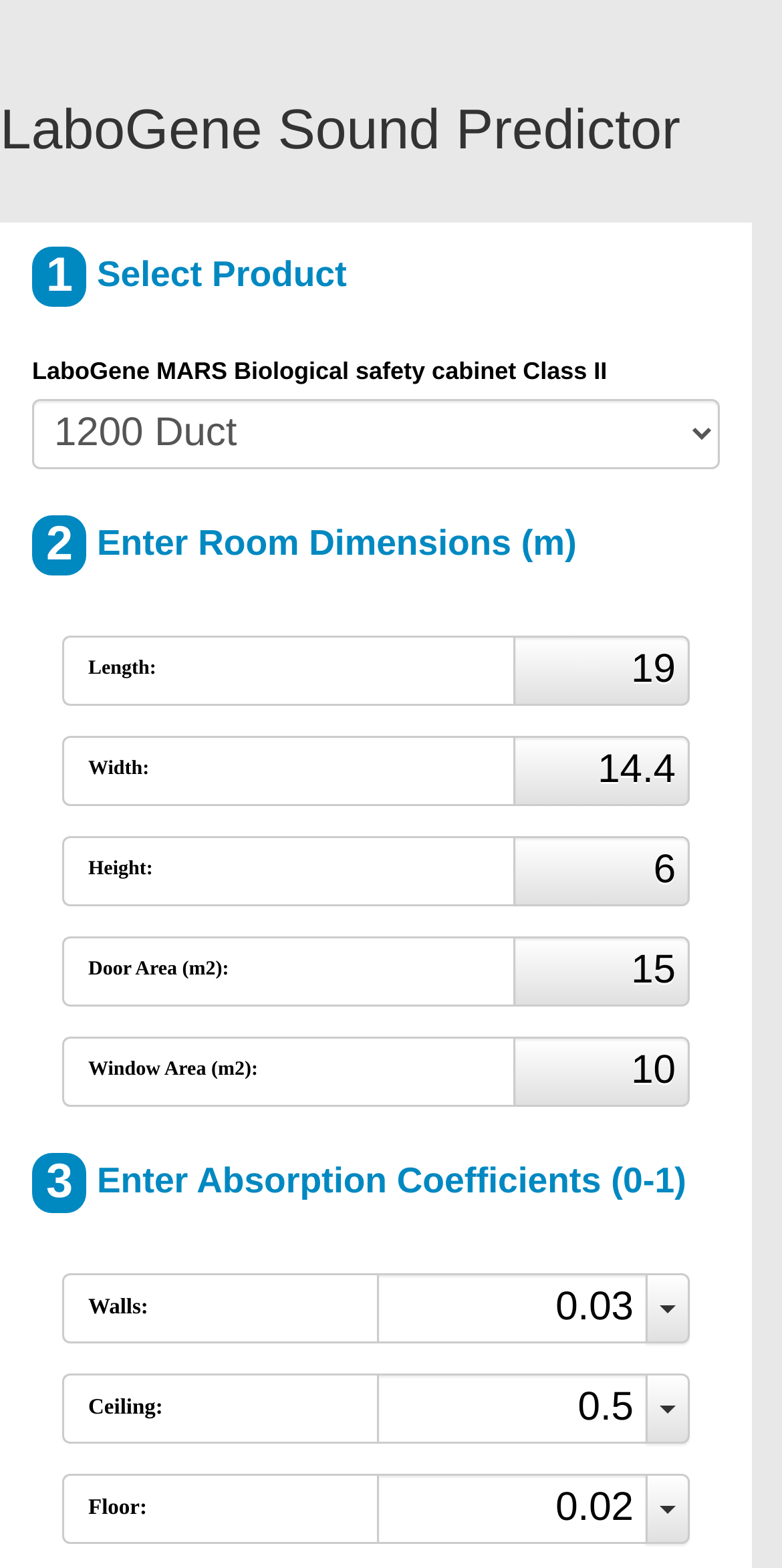Please identify the bounding box coordinates of the element I should click to complete this instruction: 'Enter room length'. The coordinates should be given as four float numbers between 0 and 1, like this: [left, top, right, bottom].

[0.657, 0.405, 0.882, 0.45]